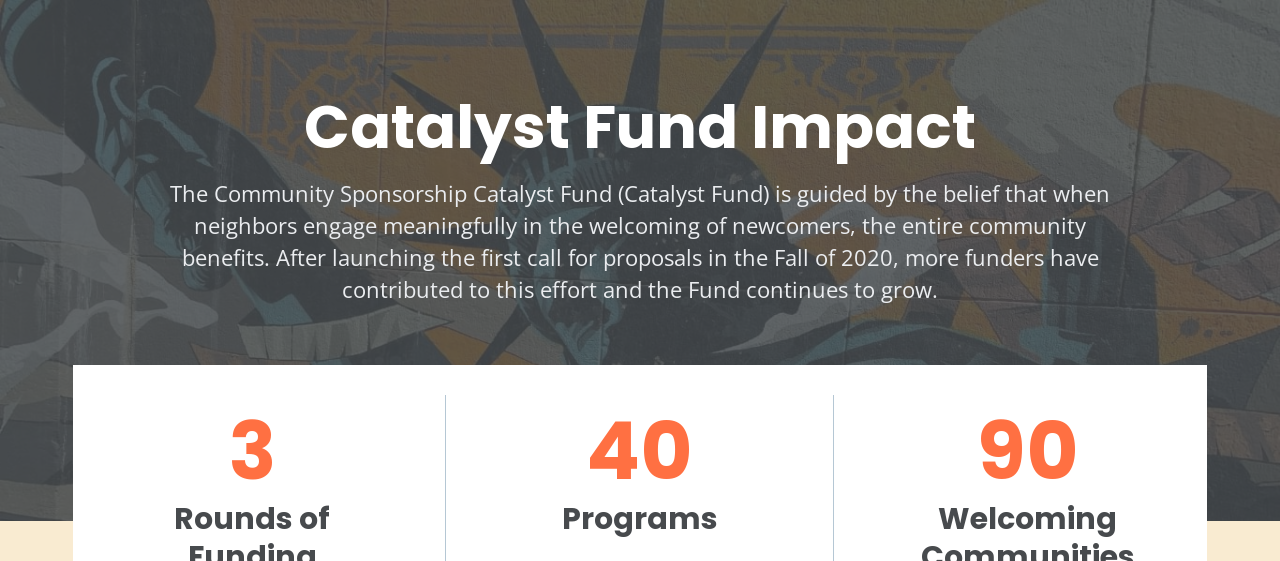How many rounds of funding have been completed?
By examining the image, provide a one-word or phrase answer.

3